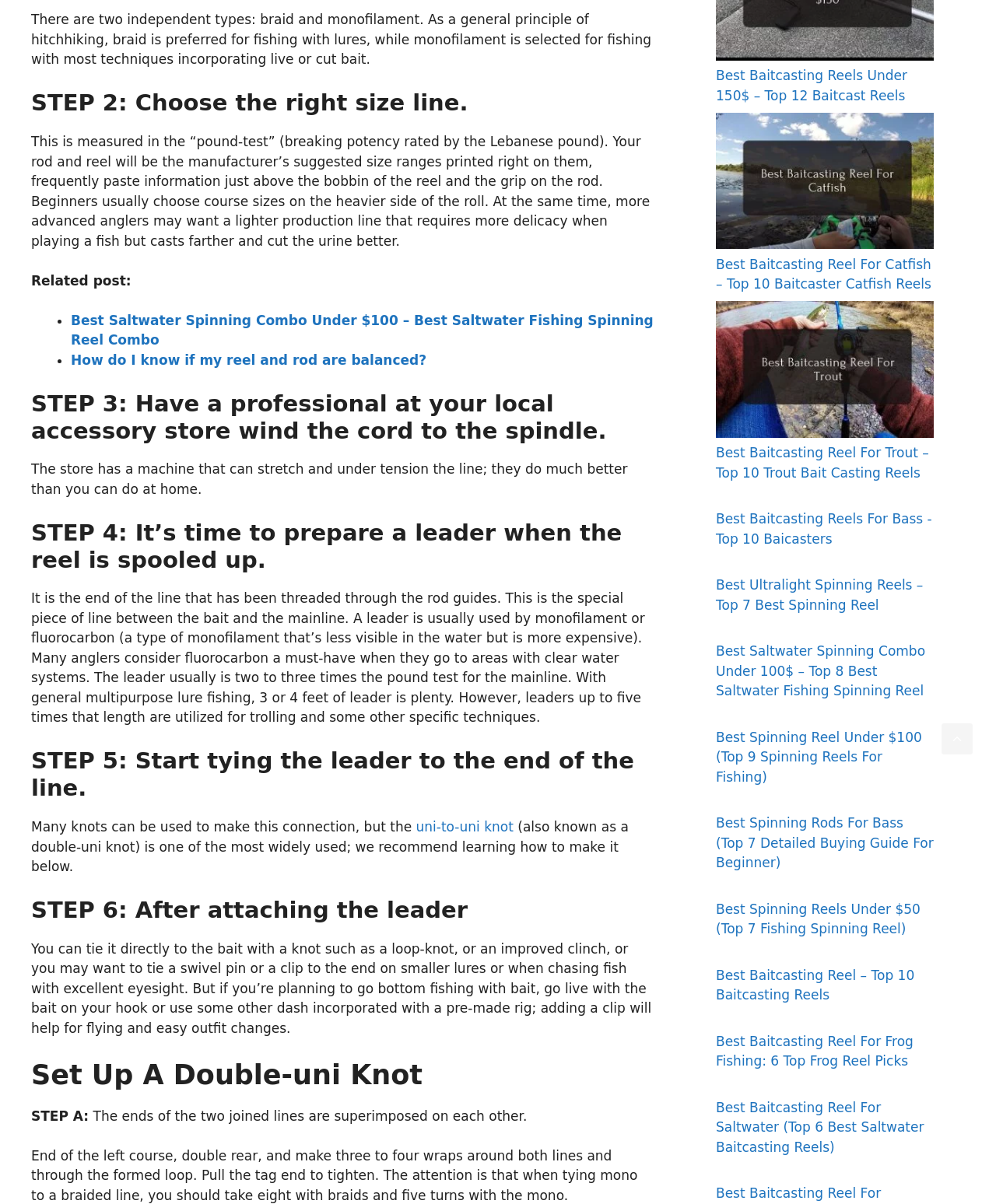Please determine the bounding box coordinates of the element to click in order to execute the following instruction: "Read 'STEP 2: Choose the right size line.'". The coordinates should be four float numbers between 0 and 1, specified as [left, top, right, bottom].

[0.031, 0.075, 0.656, 0.097]